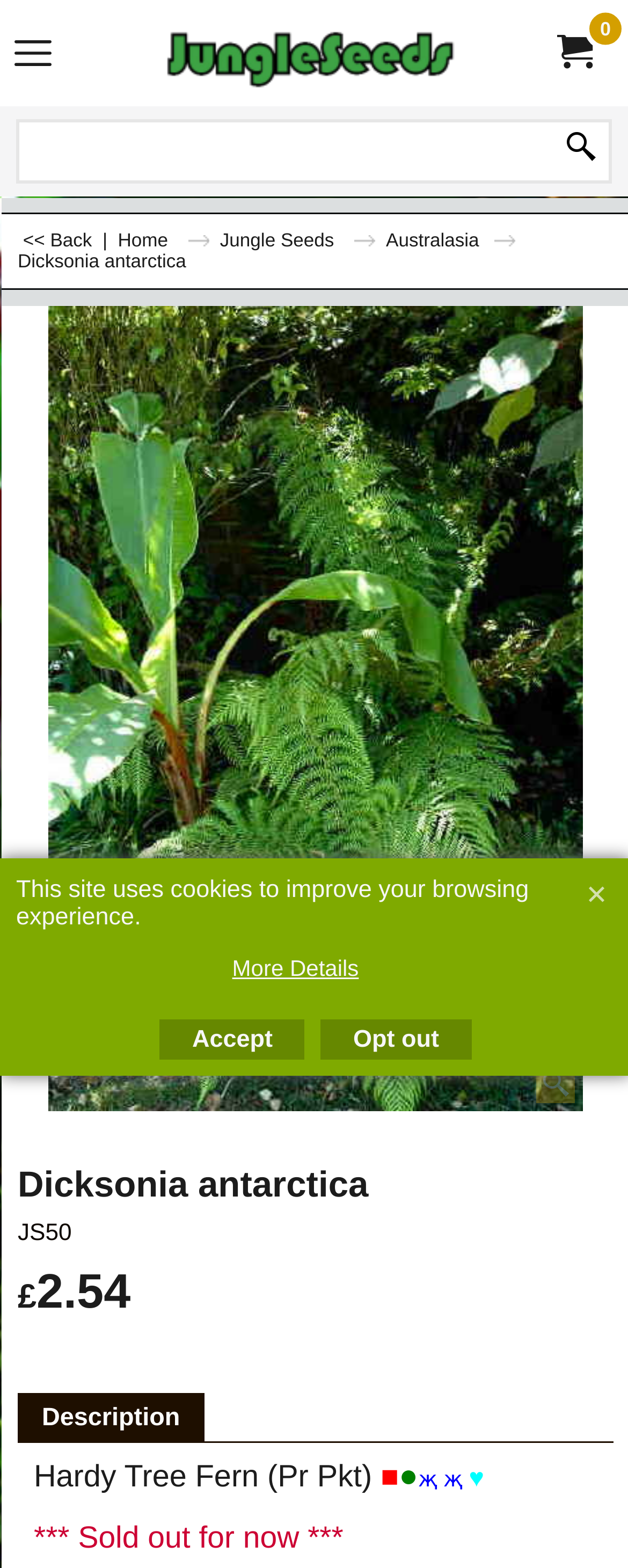Please identify the bounding box coordinates of the element's region that should be clicked to execute the following instruction: "Search for something". The bounding box coordinates must be four float numbers between 0 and 1, i.e., [left, top, right, bottom].

[0.026, 0.076, 0.974, 0.117]